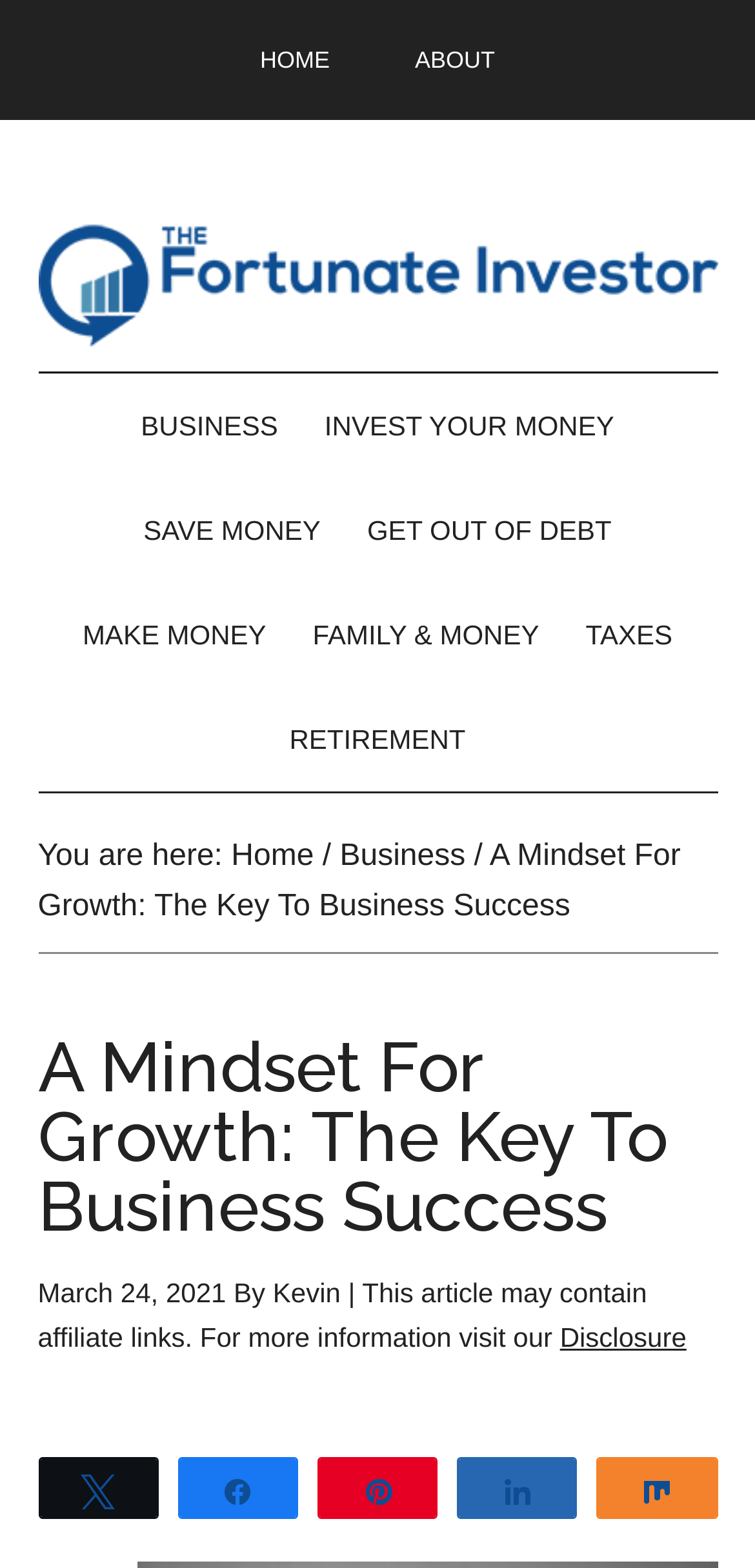Please provide the bounding box coordinates for the UI element as described: "The Fortunate Investor". The coordinates must be four floats between 0 and 1, represented as [left, top, right, bottom].

[0.05, 0.126, 0.95, 0.237]